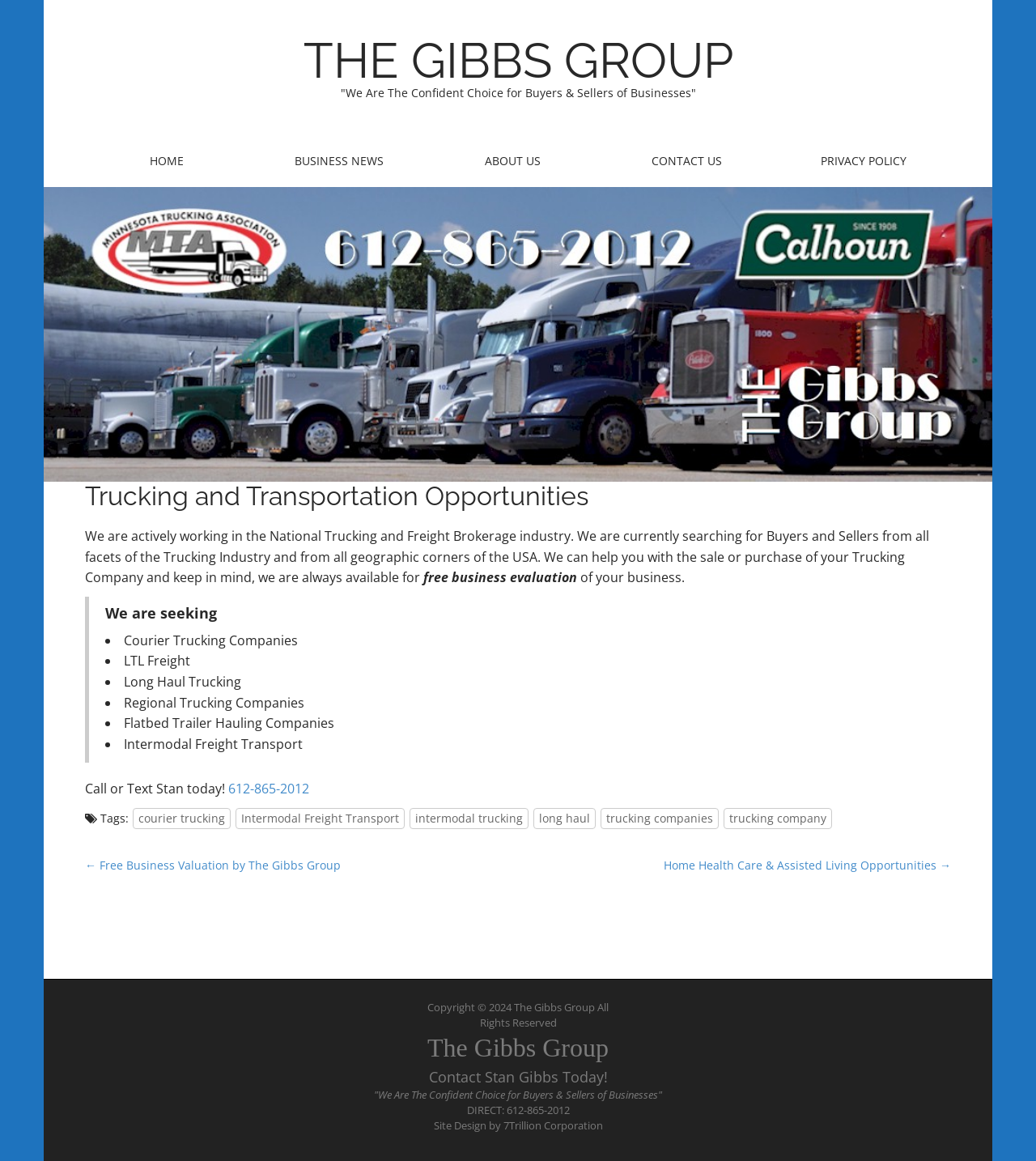Indicate the bounding box coordinates of the clickable region to achieve the following instruction: "Call or text 612-865-2012."

[0.22, 0.672, 0.298, 0.687]